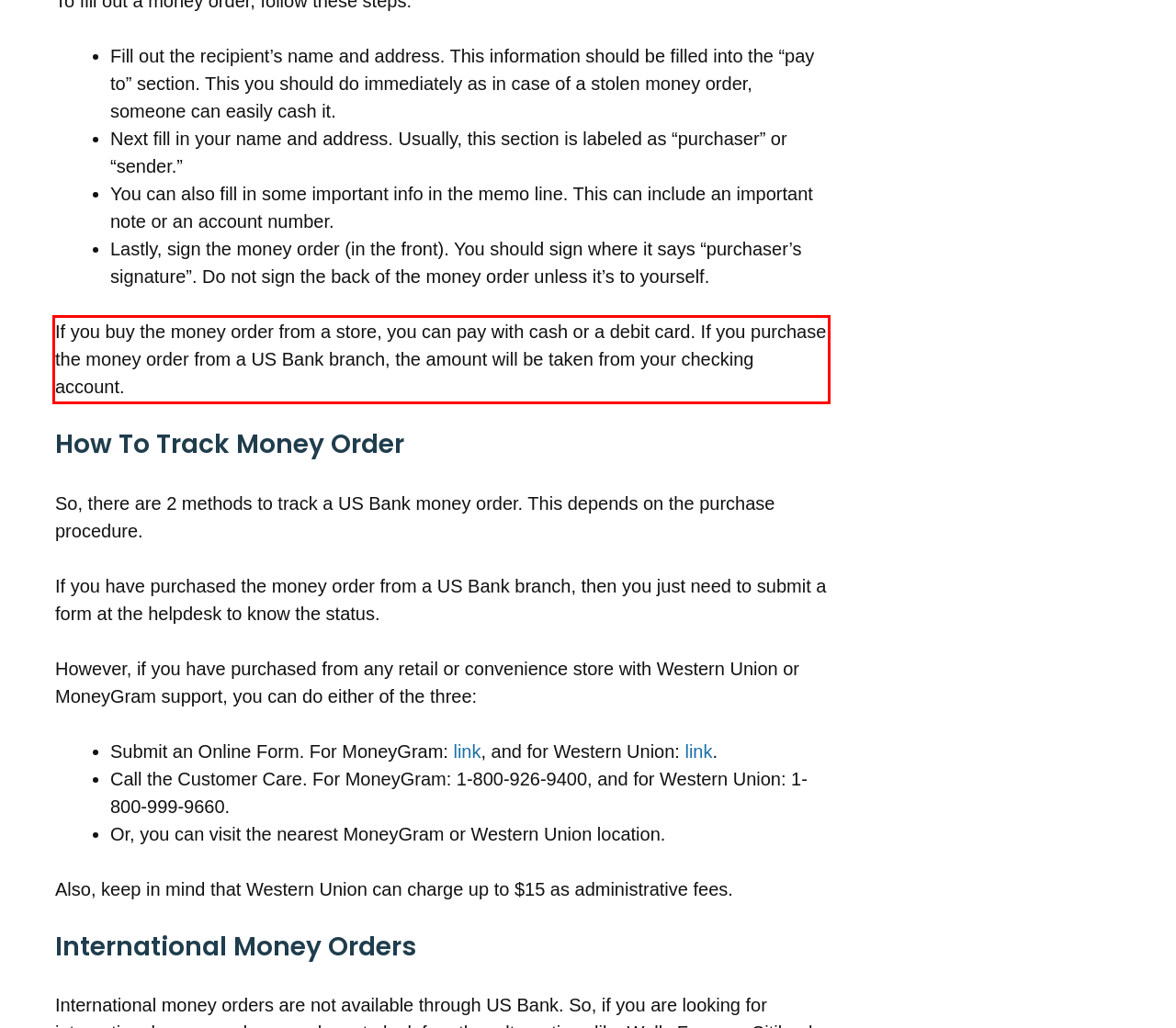Within the screenshot of a webpage, identify the red bounding box and perform OCR to capture the text content it contains.

If you buy the money order from a store, you can pay with cash or a debit card. If you purchase the money order from a US Bank branch, the amount will be taken from your checking account.